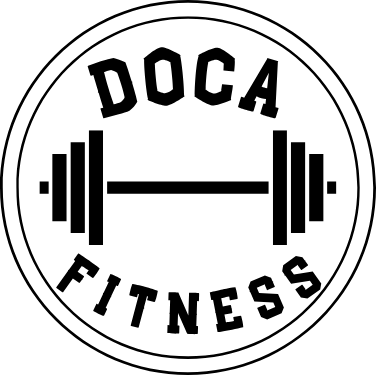Give a detailed account of everything present in the image.

The image features the logo of "DOCA Fitness," prominently displaying a stylized representation of a barbell with weights, symbolizing strength and fitness. The logo showcases the name "DOCA" in bold, uppercase letters at the top, emphasizing vitality and energy. Below it, the word "FITNESS" is presented in a complementary design, slightly bolder and more dynamic, reinforcing the brand's commitment to fitness and health. The overall circular emblem design suggests inclusivity and community, making it perfect for a fitness brand dedicated to helping individuals achieve their wellness goals.